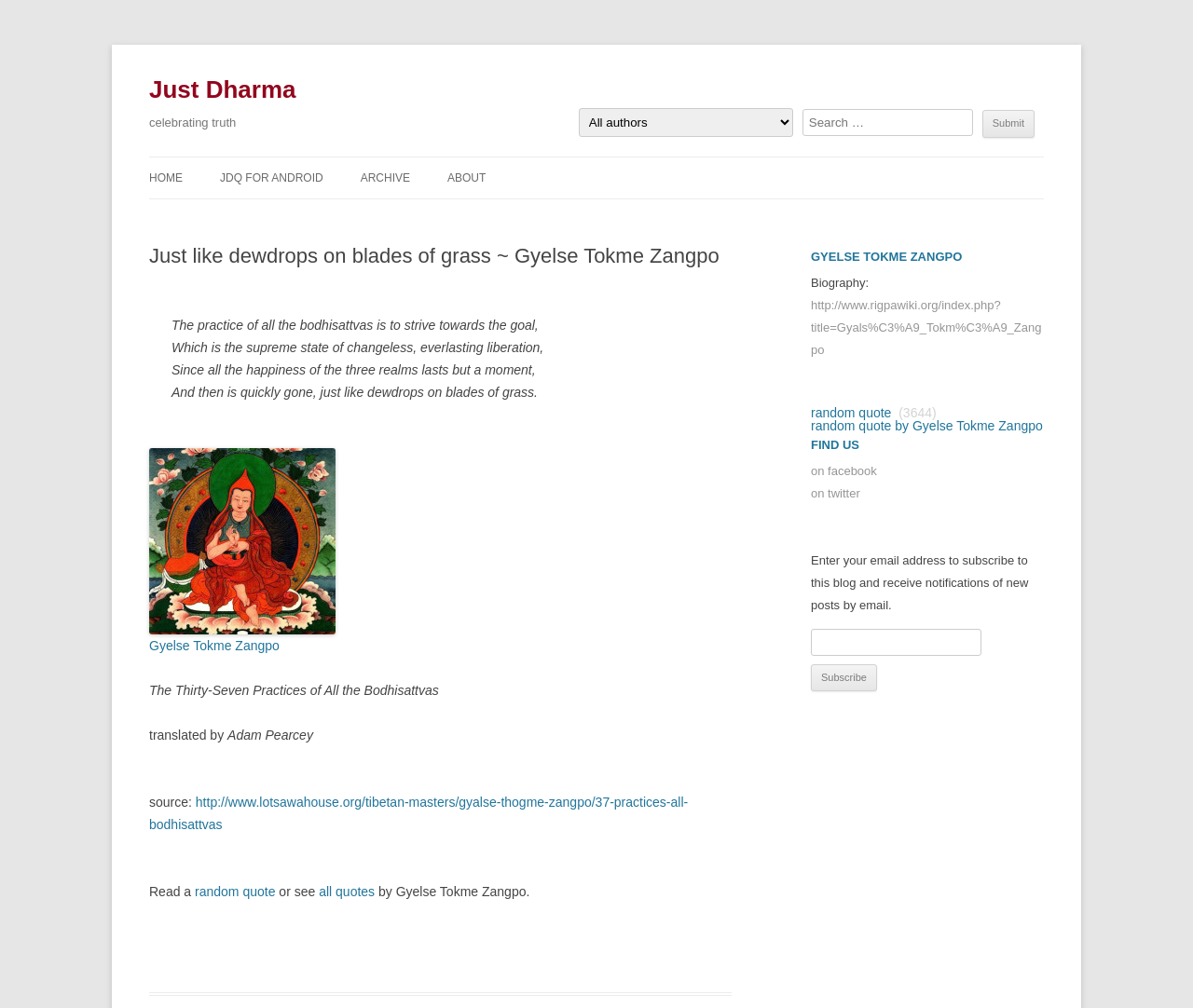From the webpage screenshot, identify the region described by on twitter. Provide the bounding box coordinates as (top-left x, top-left y, bottom-right x, bottom-right y), with each value being a floating point number between 0 and 1.

[0.68, 0.483, 0.721, 0.496]